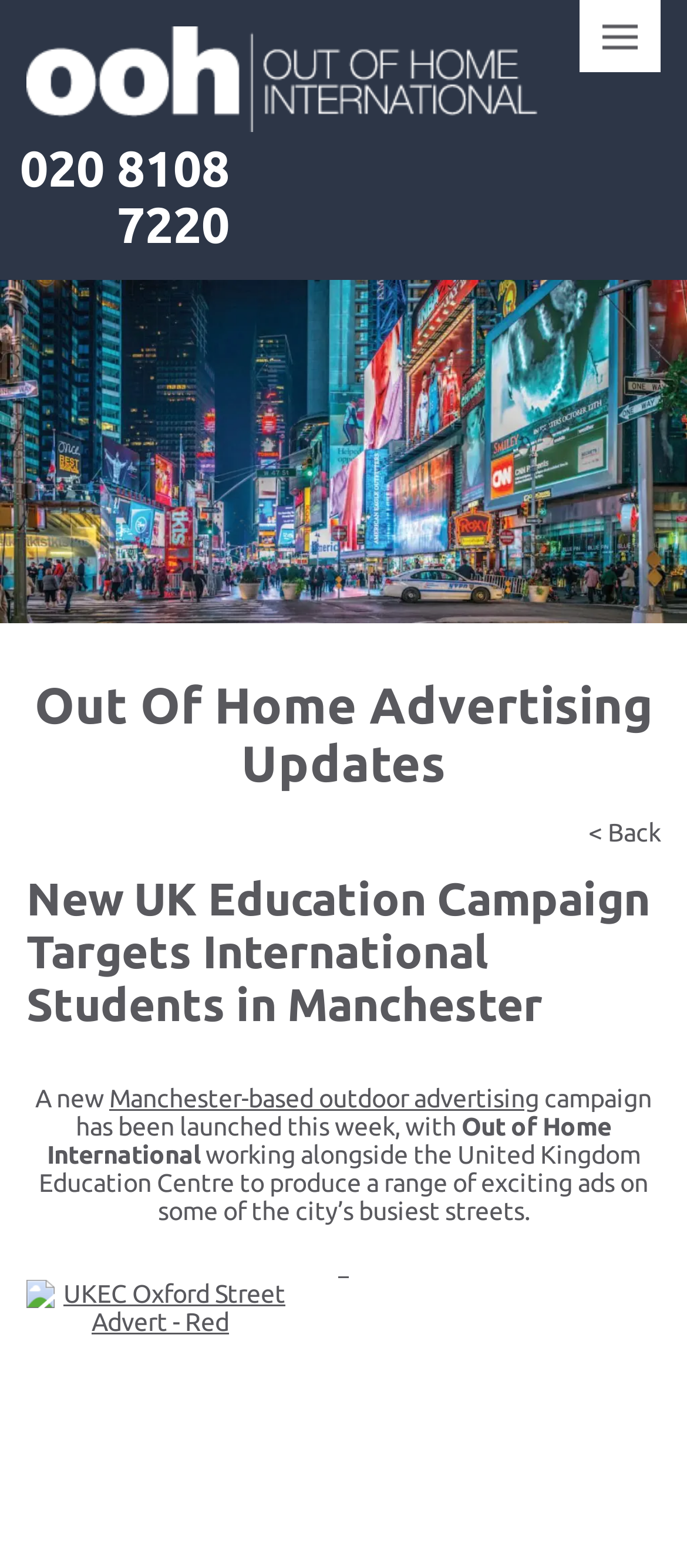Using the description: "Menu", determine the UI element's bounding box coordinates. Ensure the coordinates are in the format of four float numbers between 0 and 1, i.e., [left, top, right, bottom].

[0.844, 0.0, 0.962, 0.046]